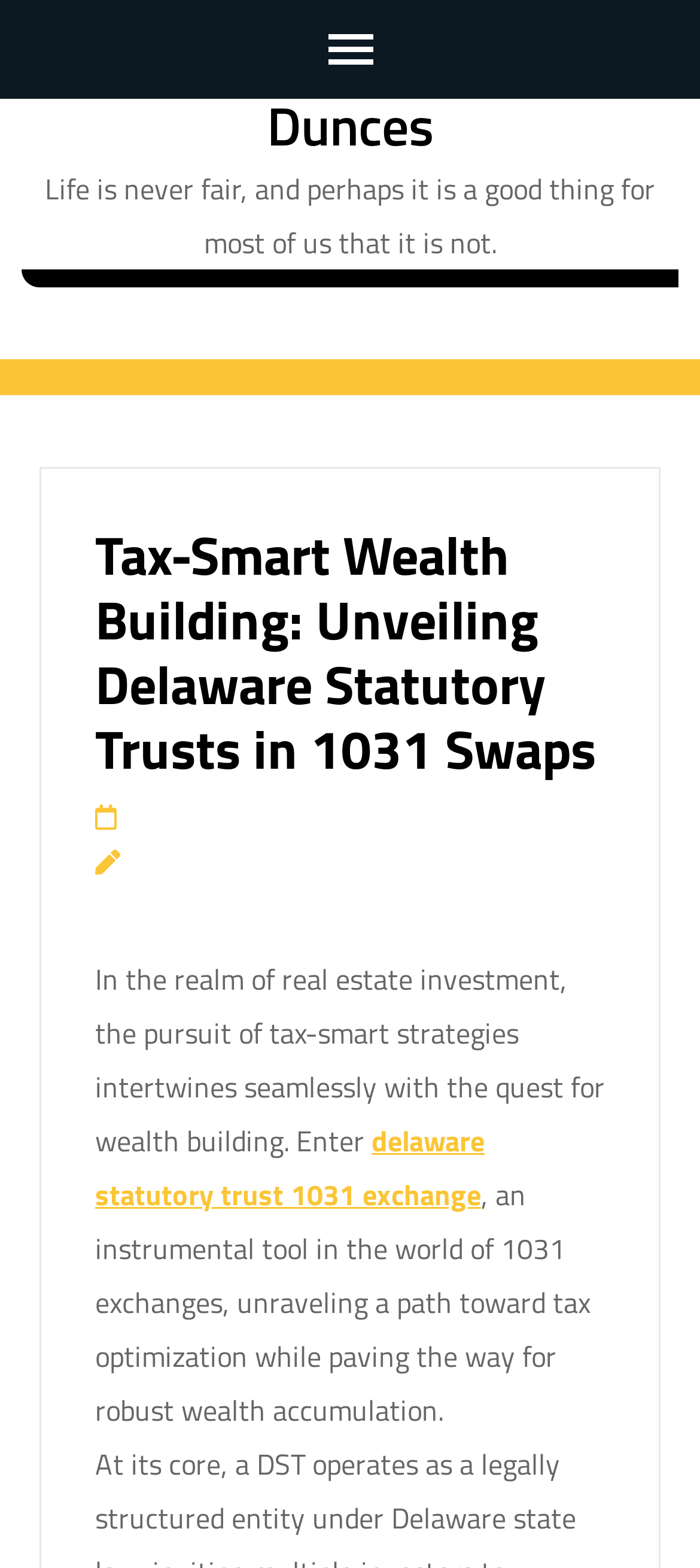With reference to the screenshot, provide a detailed response to the question below:
How many links are there in the main content?

I counted the number of link elements in the main content of the webpage, excluding the link in the header, and found three links: 'Dunces', 'delaware statutory trust 1031 exchange', and two other links with no text.